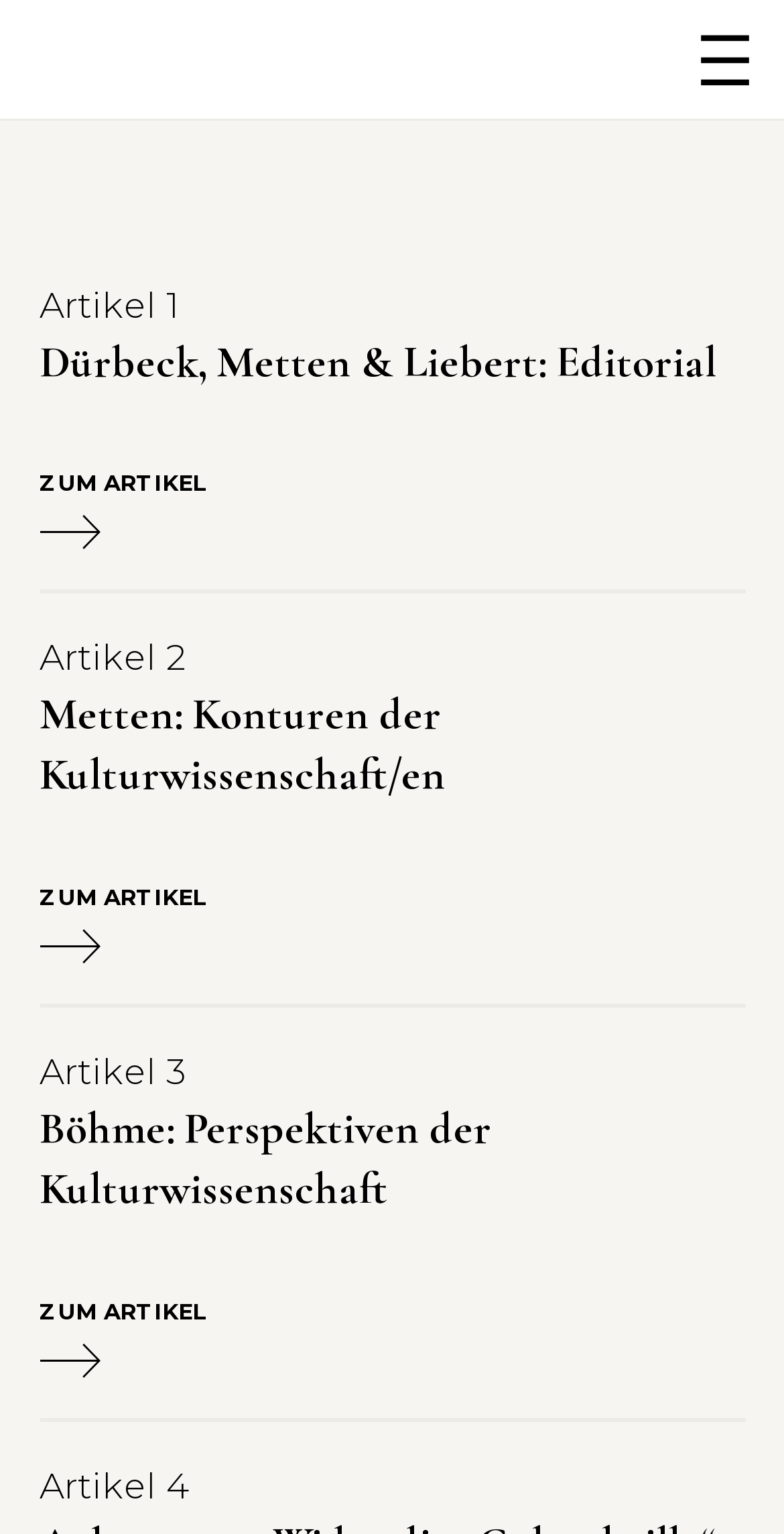Using a single word or phrase, answer the following question: 
What is the purpose of the links on this webpage?

To access articles